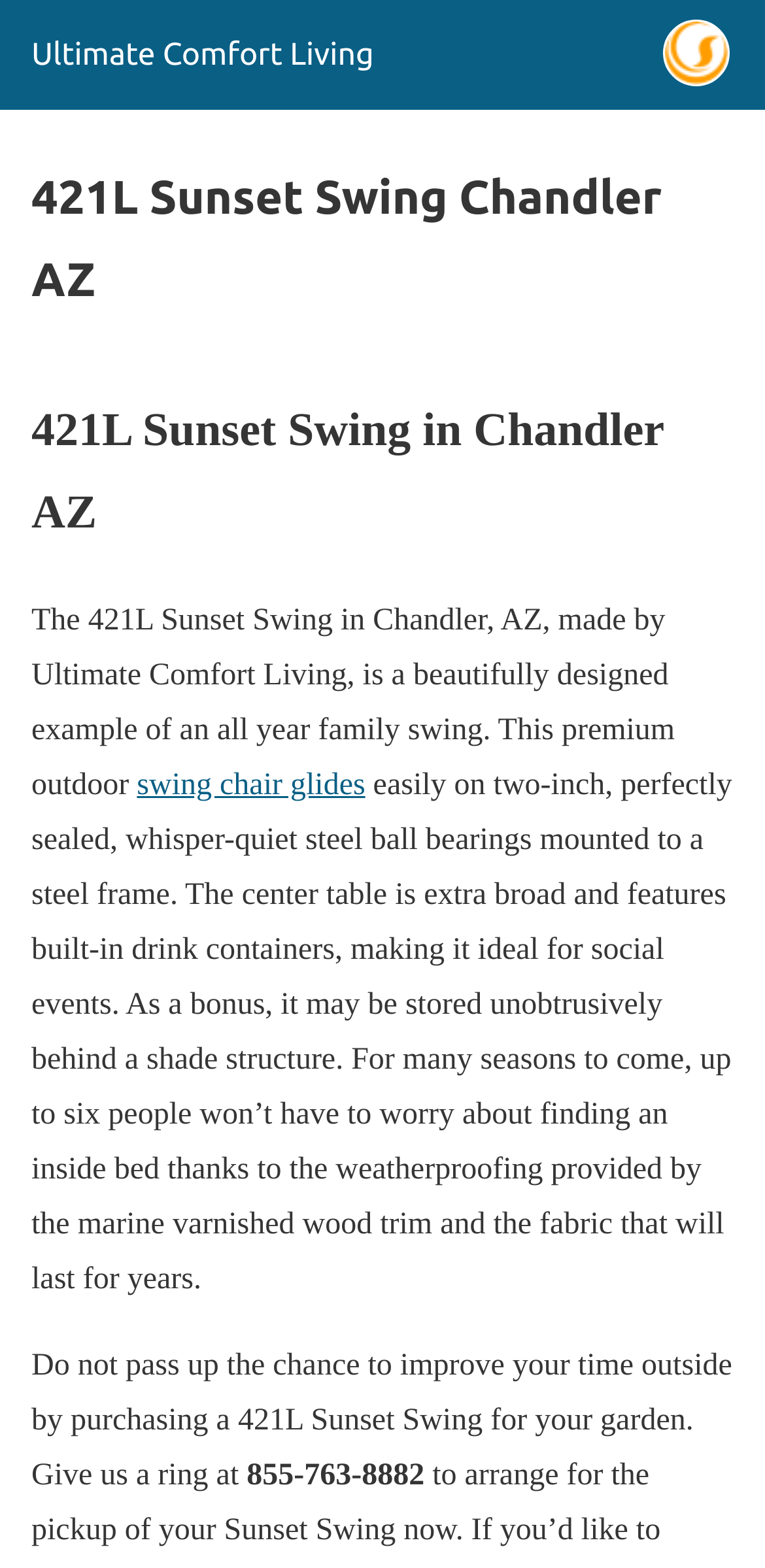Identify and provide the text content of the webpage's primary headline.

421L Sunset Swing Chandler AZ